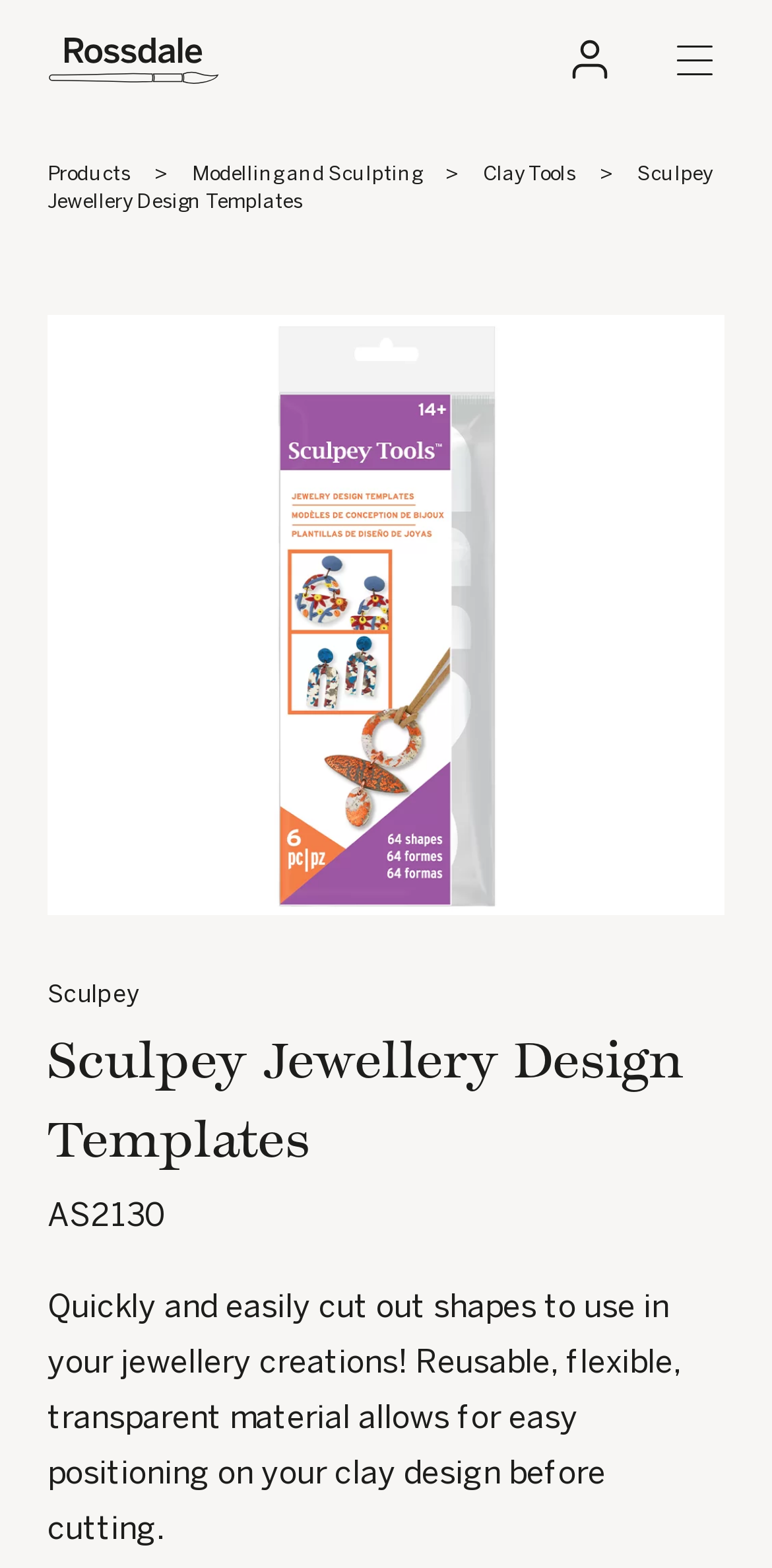What is the brand of the product?
Please answer the question with a detailed response using the information from the screenshot.

The webpage has a prominent display of the text 'Sculpey' and 'Sculpey Jewellery Design Templates', indicating that the brand of the product is Sculpey.